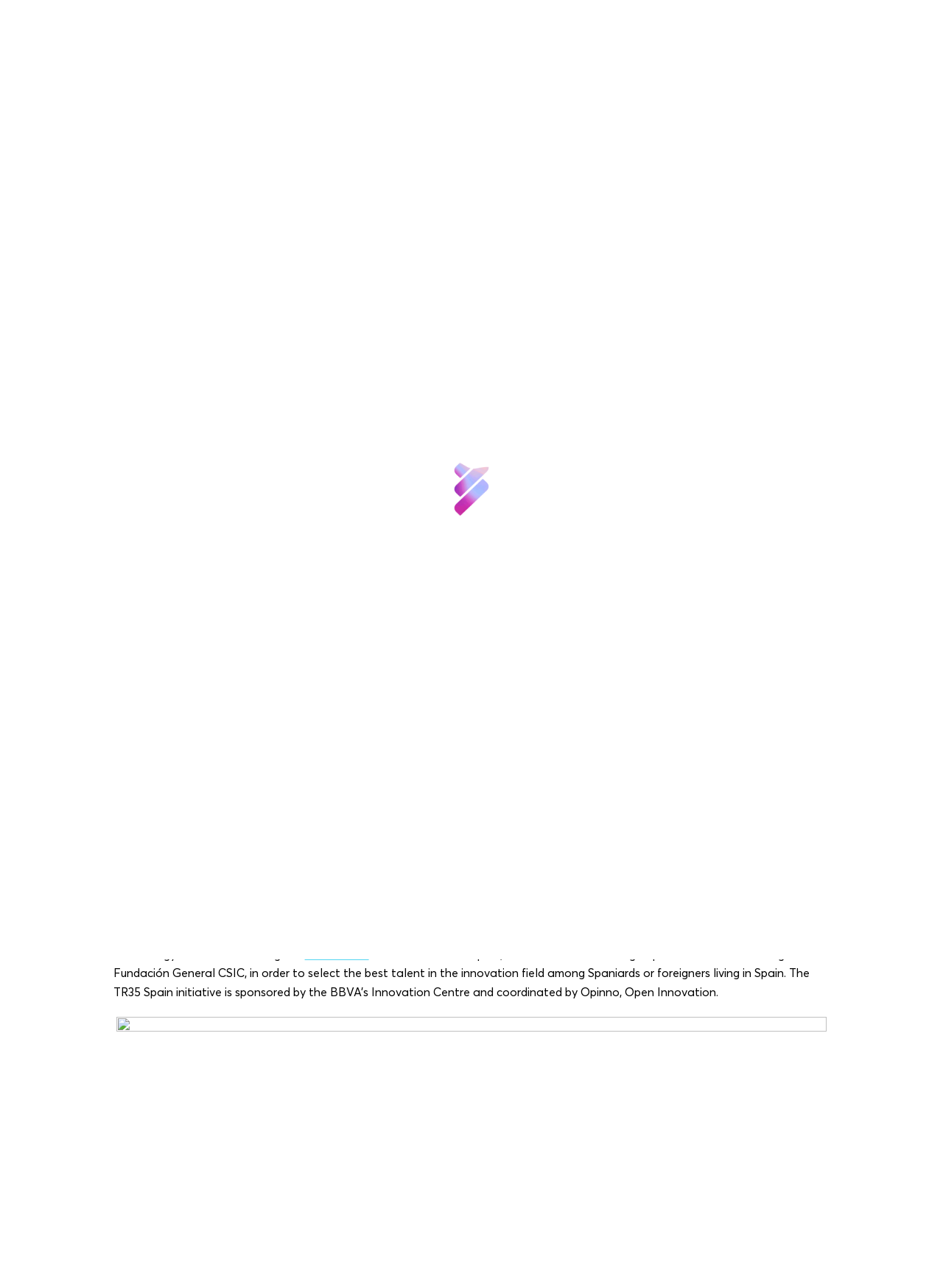Create a detailed narrative describing the layout and content of the webpage.

The webpage appears to be a news article or press release from the FGCSIC (Fundación General CSIC) website. At the top left corner, there is a link to the FGCSIC website, accompanied by a small image of the organization's logo. To the right of this, there are several language options, including a link to switch to English.

Below the language options, there is a search button with a magnifying glass icon. On the top right corner, there is another button with no text, possibly a settings or menu button.

The main content of the webpage is divided into two sections. On the left side, there is a vertical menu with several links to different sections of the website, including "Sobre nosotros" (About us), "Transparencia" (Transparency), "Ciencia y Talento" (Science and Talent), and others.

On the right side, there is a news article with a heading that reads "The FGCSIC is collaborating with MIT on the tr35 Prizes in Spain". Below the heading, there is a link to the news category, followed by the publication date "23 de mayo de 2011". The article itself describes the collaboration between FGCSIC and MIT to recognize top innovators in Spain under the age of 35 through the TR35 Prizes initiative. The article also mentions the sponsors and coordinators of the initiative.

There is a small image related to the TR35 Prizes below the article, and a "Volver" (Back) button at the bottom right corner of the page.